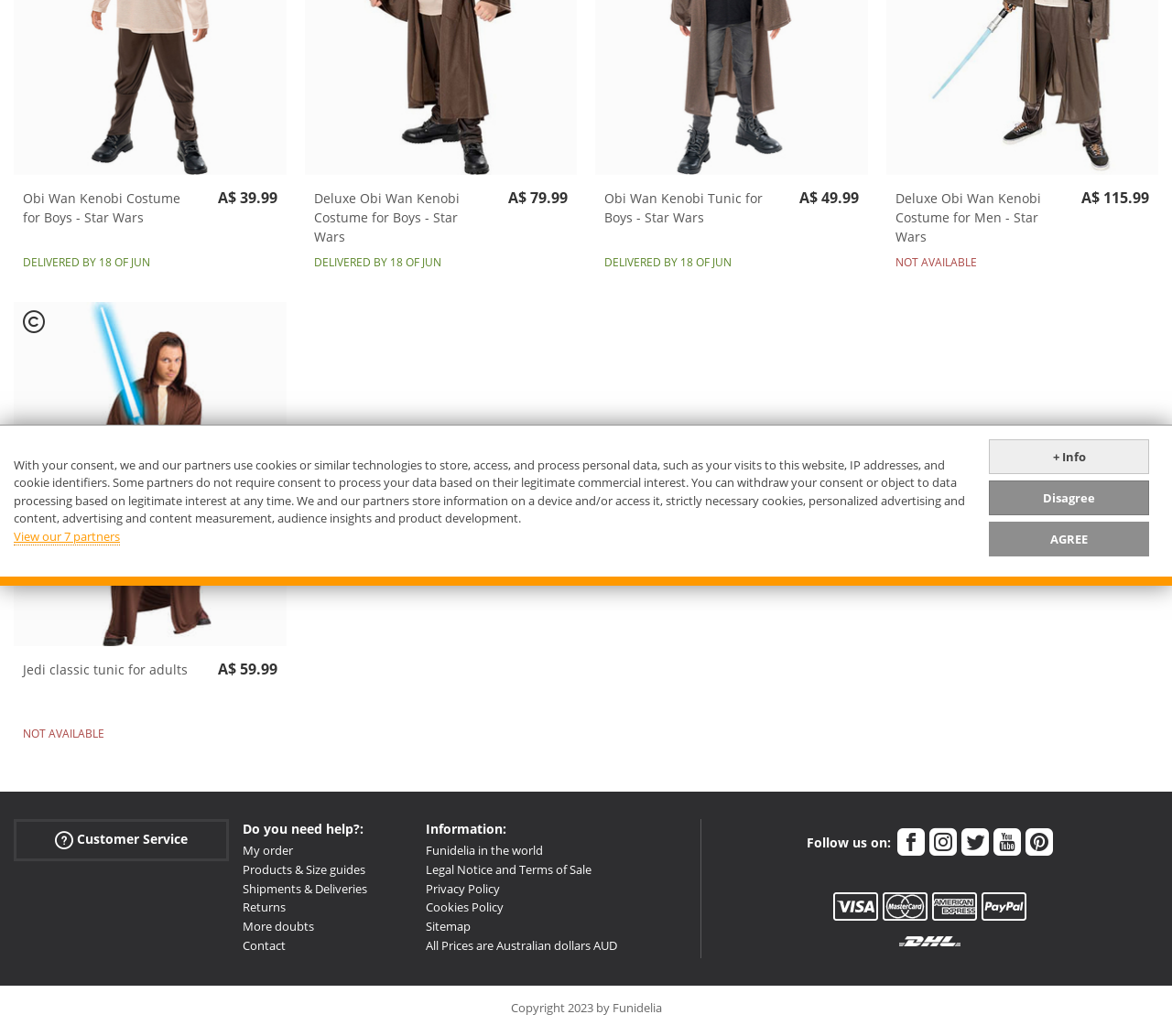Locate the bounding box coordinates for the element described below: "My order". The coordinates must be four float values between 0 and 1, formatted as [left, top, right, bottom].

[0.207, 0.813, 0.25, 0.829]